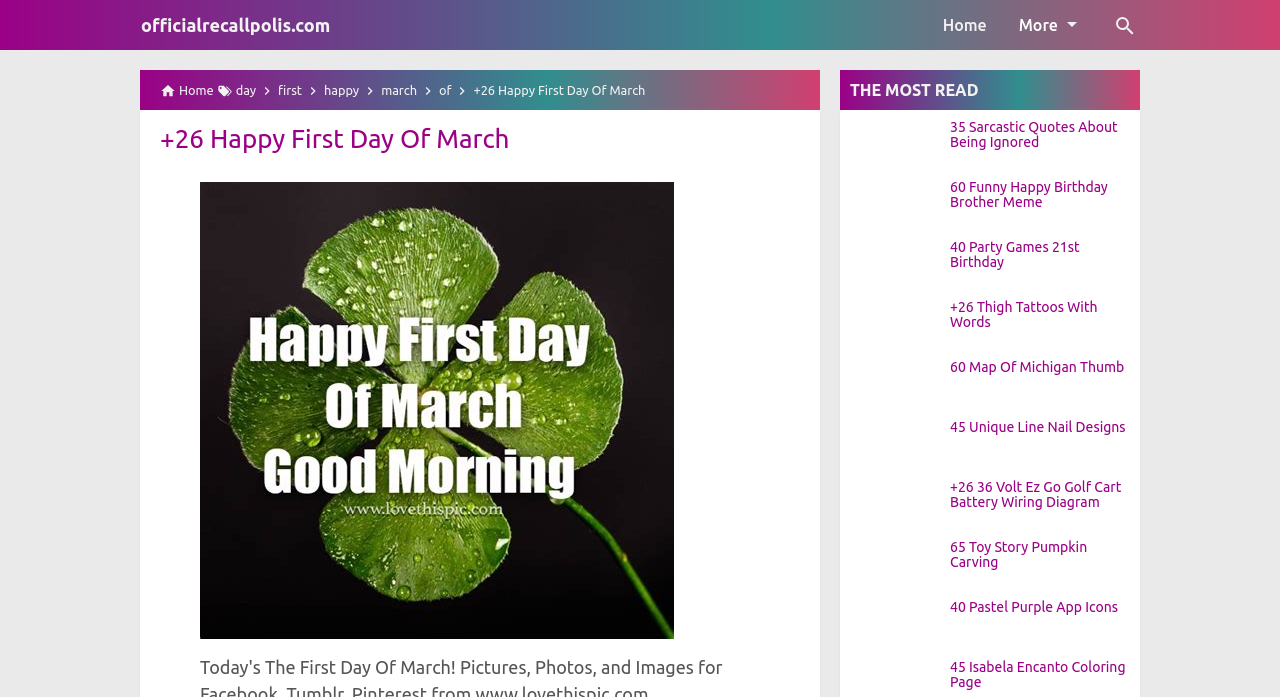Determine the bounding box coordinates of the clickable area required to perform the following instruction: "read +26 Happy First Day Of March article". The coordinates should be represented as four float numbers between 0 and 1: [left, top, right, bottom].

[0.125, 0.178, 0.398, 0.22]